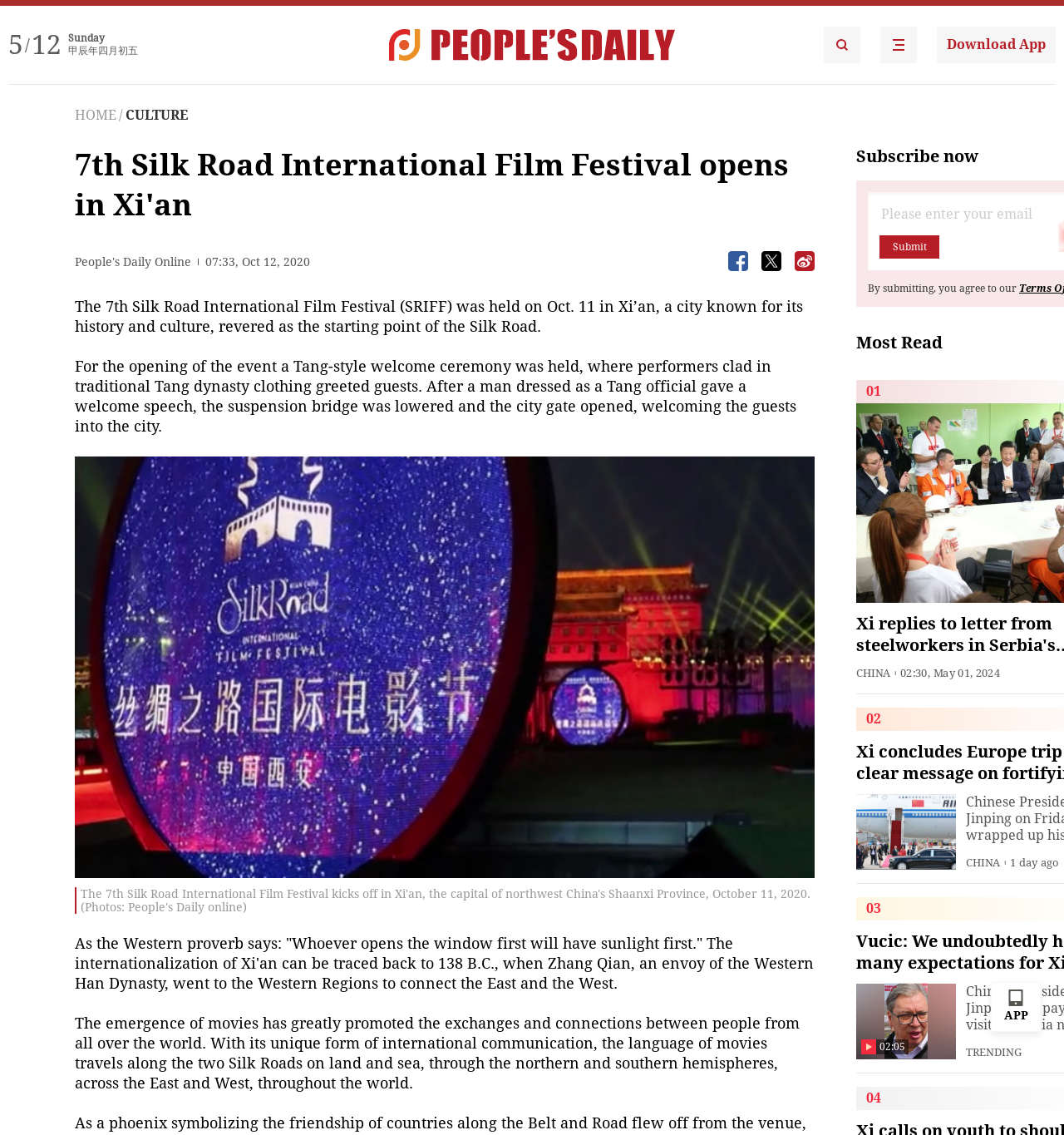How many images are there in the webpage?
Answer the question with a single word or phrase by looking at the picture.

5